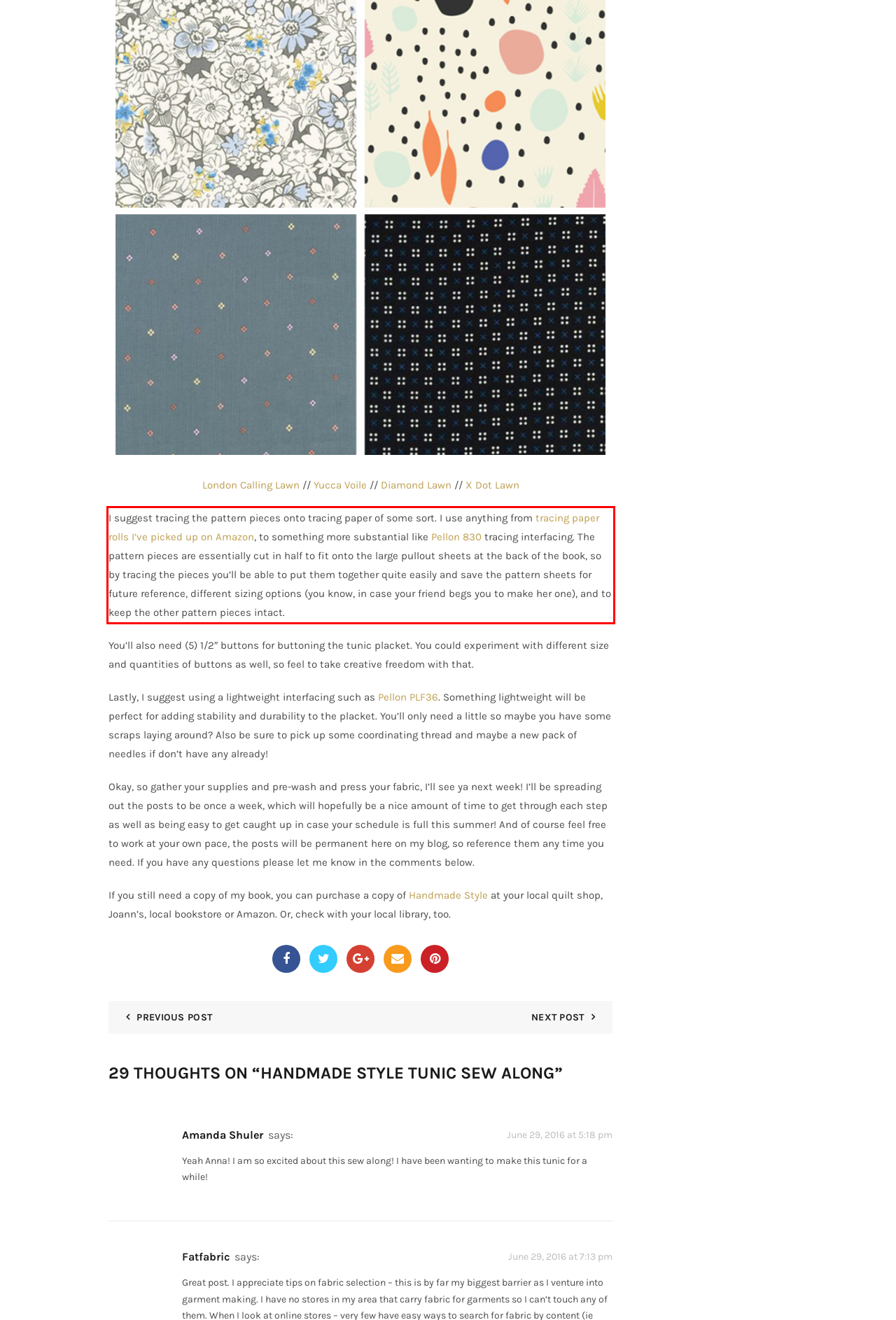Using the provided webpage screenshot, recognize the text content in the area marked by the red bounding box.

I suggest tracing the pattern pieces onto tracing paper of some sort. I use anything from tracing paper rolls I’ve picked up on Amazon, to something more substantial like Pellon 830 tracing interfacing. The pattern pieces are essentially cut in half to fit onto the large pullout sheets at the back of the book, so by tracing the pieces you’ll be able to put them together quite easily and save the pattern sheets for future reference, different sizing options (you know, in case your friend begs you to make her one), and to keep the other pattern pieces intact.